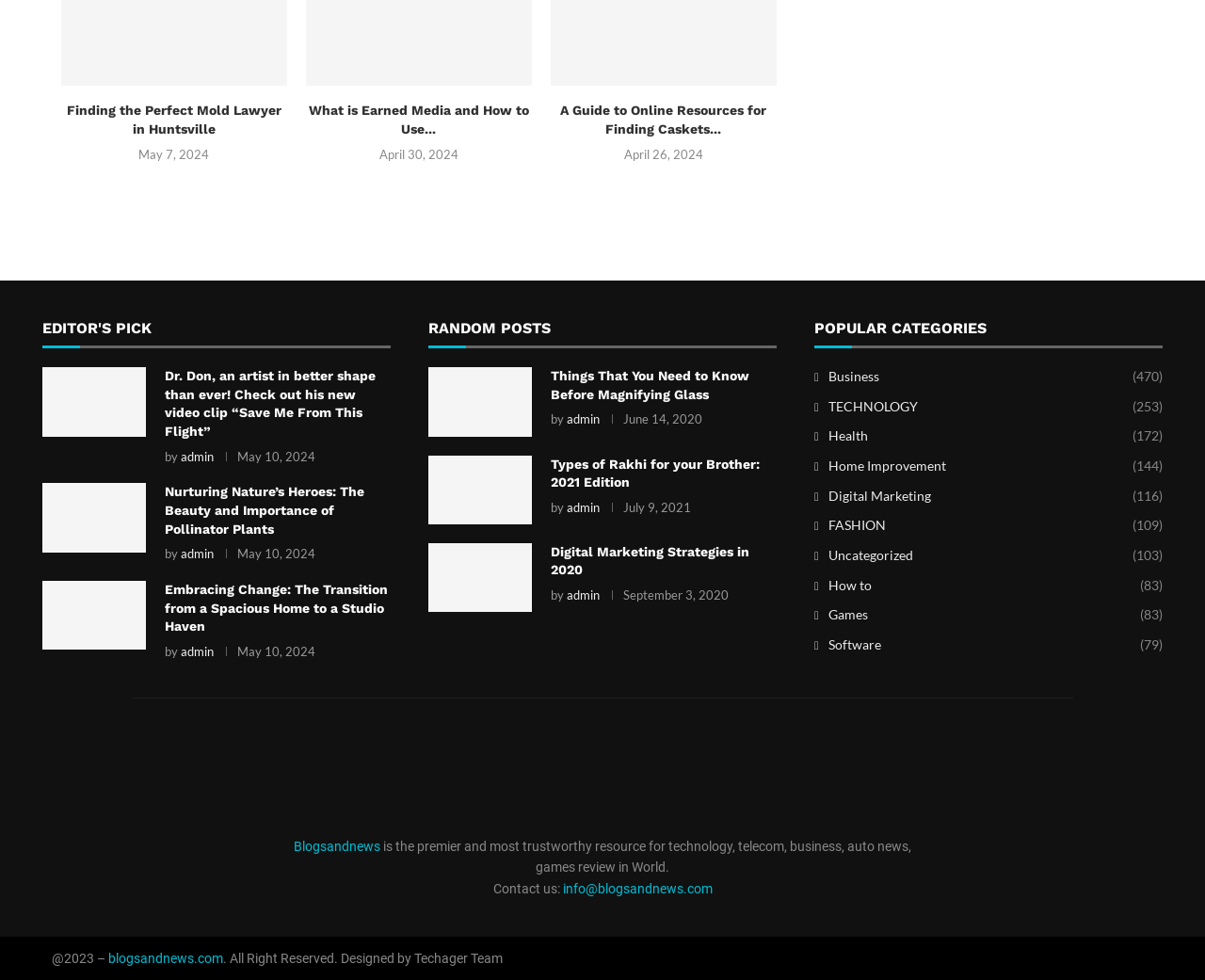Determine the bounding box coordinates for the UI element with the following description: "Digital Marketing (116)". The coordinates should be four float numbers between 0 and 1, represented as [left, top, right, bottom].

[0.676, 0.496, 0.965, 0.516]